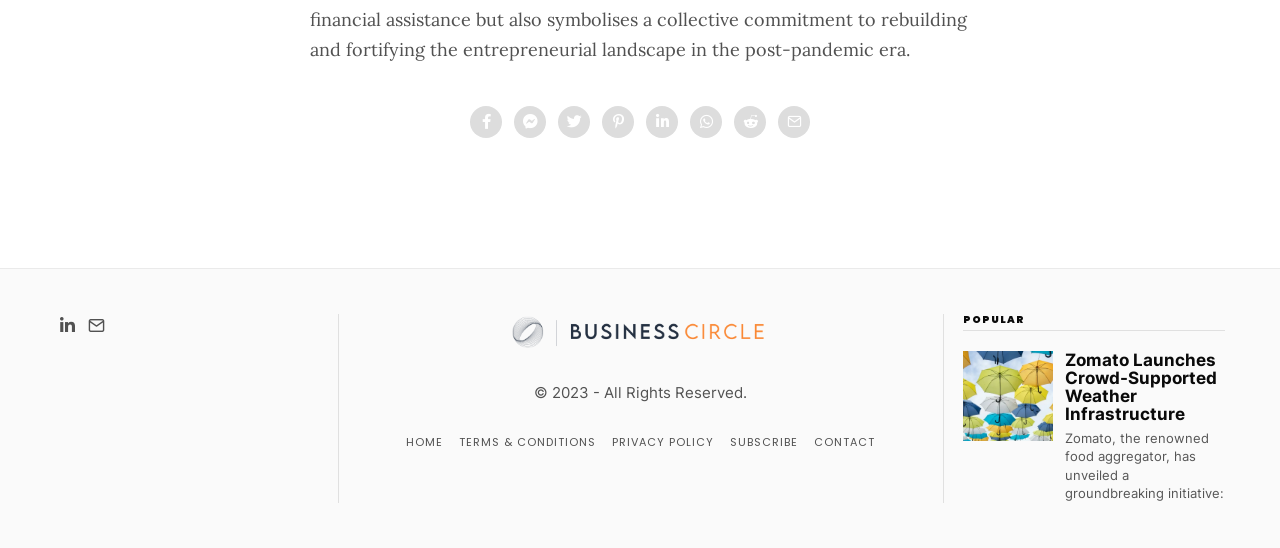What is the main topic of the article?
Give a comprehensive and detailed explanation for the question.

The main topic of the article is Zomato's launch of a crowd-supported weather infrastructure, as indicated by the heading 'Zomato Launches Crowd-Supported Weather Infrastructure' and the subsequent text describing the initiative.